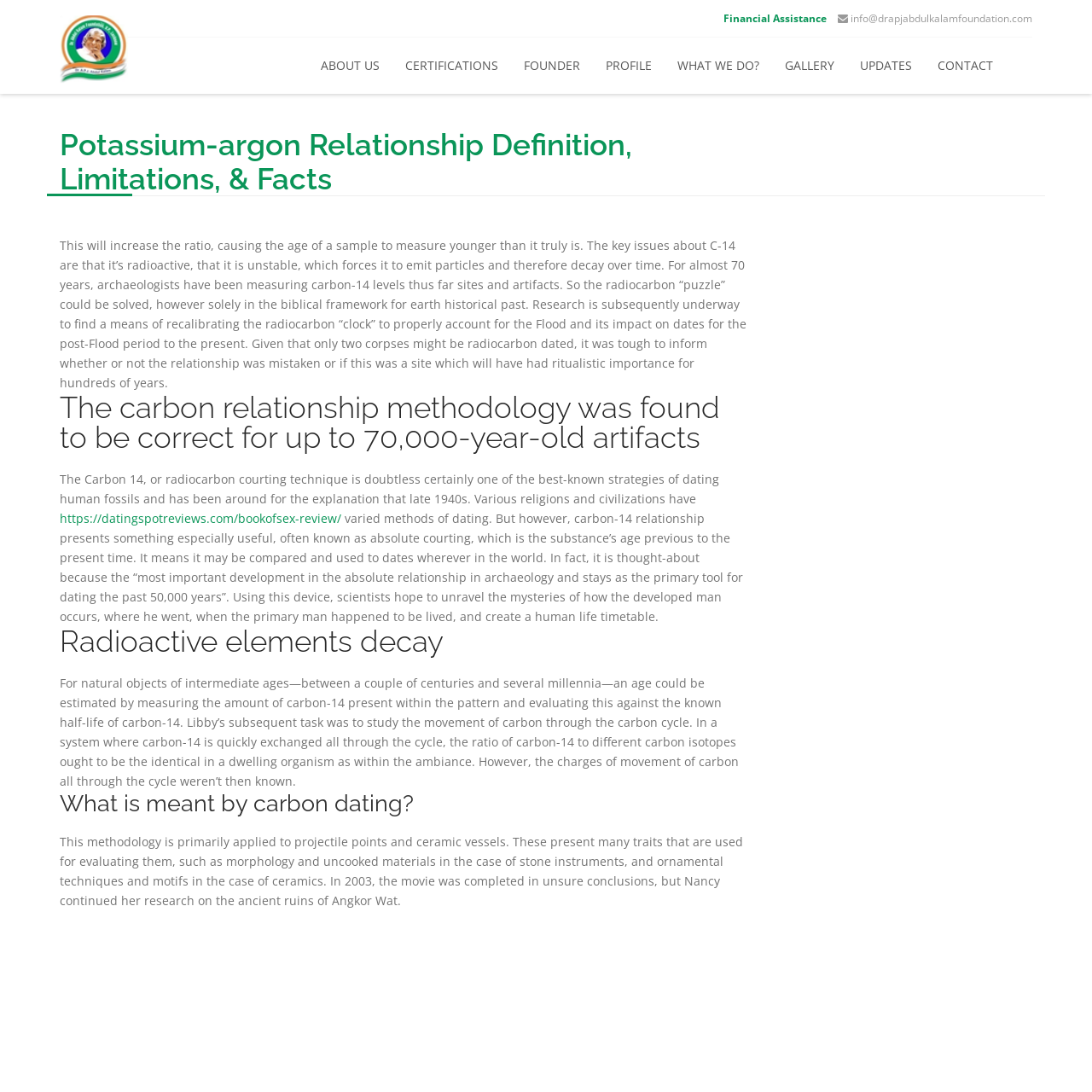Bounding box coordinates are specified in the format (top-left x, top-left y, bottom-right x, bottom-right y). All values are floating point numbers bounded between 0 and 1. Please provide the bounding box coordinate of the region this sentence describes: About Us

[0.282, 0.035, 0.359, 0.085]